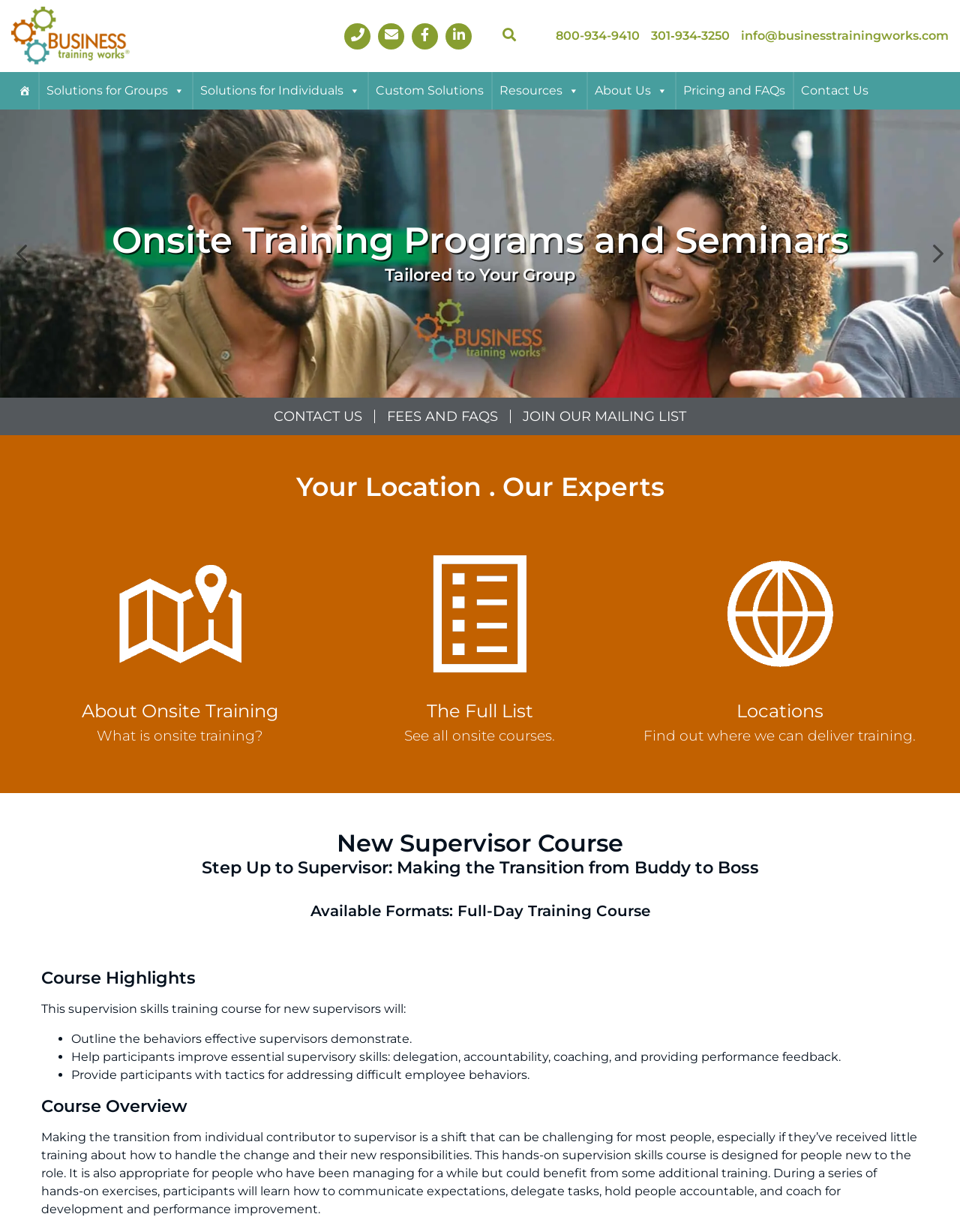Please examine the image and provide a detailed answer to the question: What is the title of the course?

The title of the course can be found in the middle of the webpage, where it is written as 'New Supervisor Course' in a large font size. This title is followed by a more detailed title 'Step Up to Supervisor: Making the Transition from Buddy to Boss'.